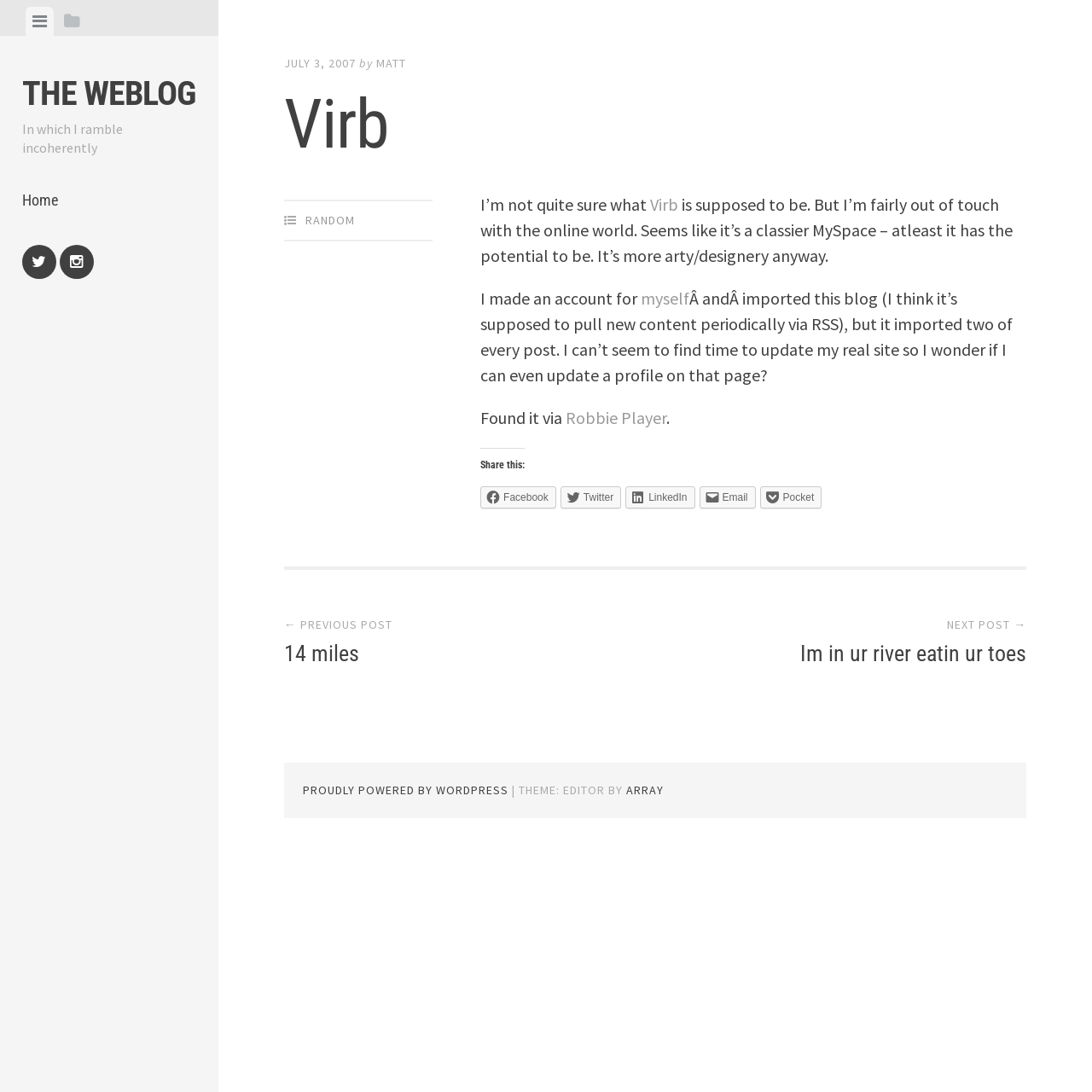Give a short answer to this question using one word or a phrase:
What is the name of the weblog?

THE WEBLOG